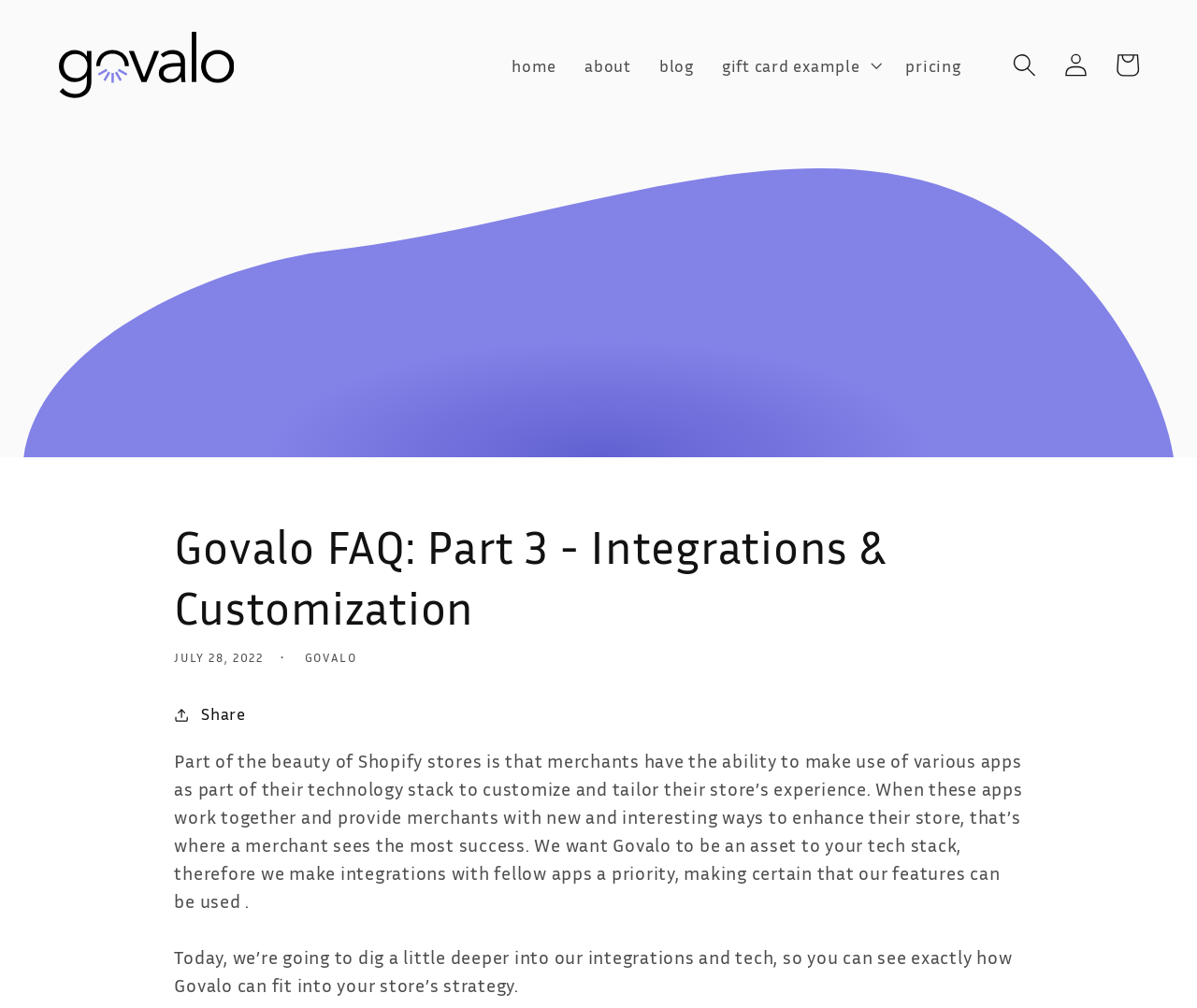What is the date of the article? Look at the image and give a one-word or short phrase answer.

JULY 28, 2022